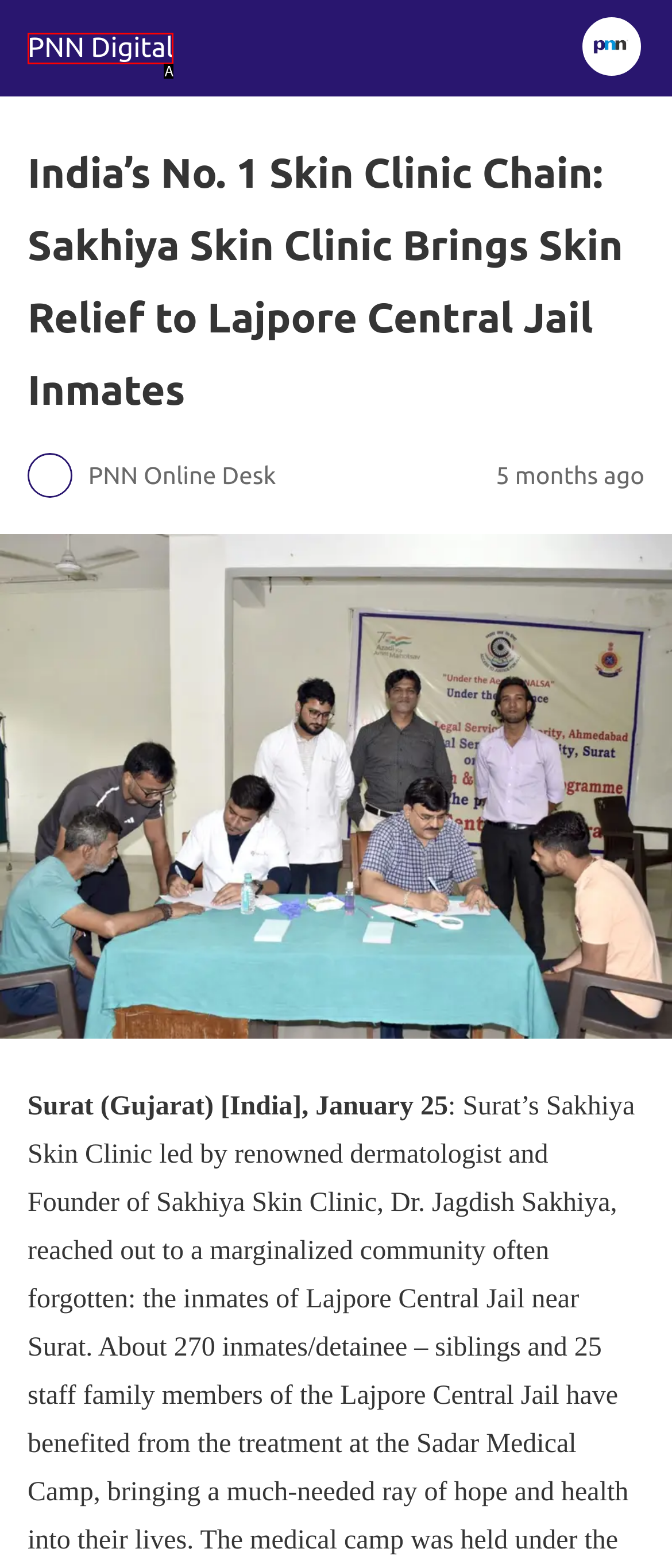Based on the given description: PNN Digital, identify the correct option and provide the corresponding letter from the given choices directly.

A